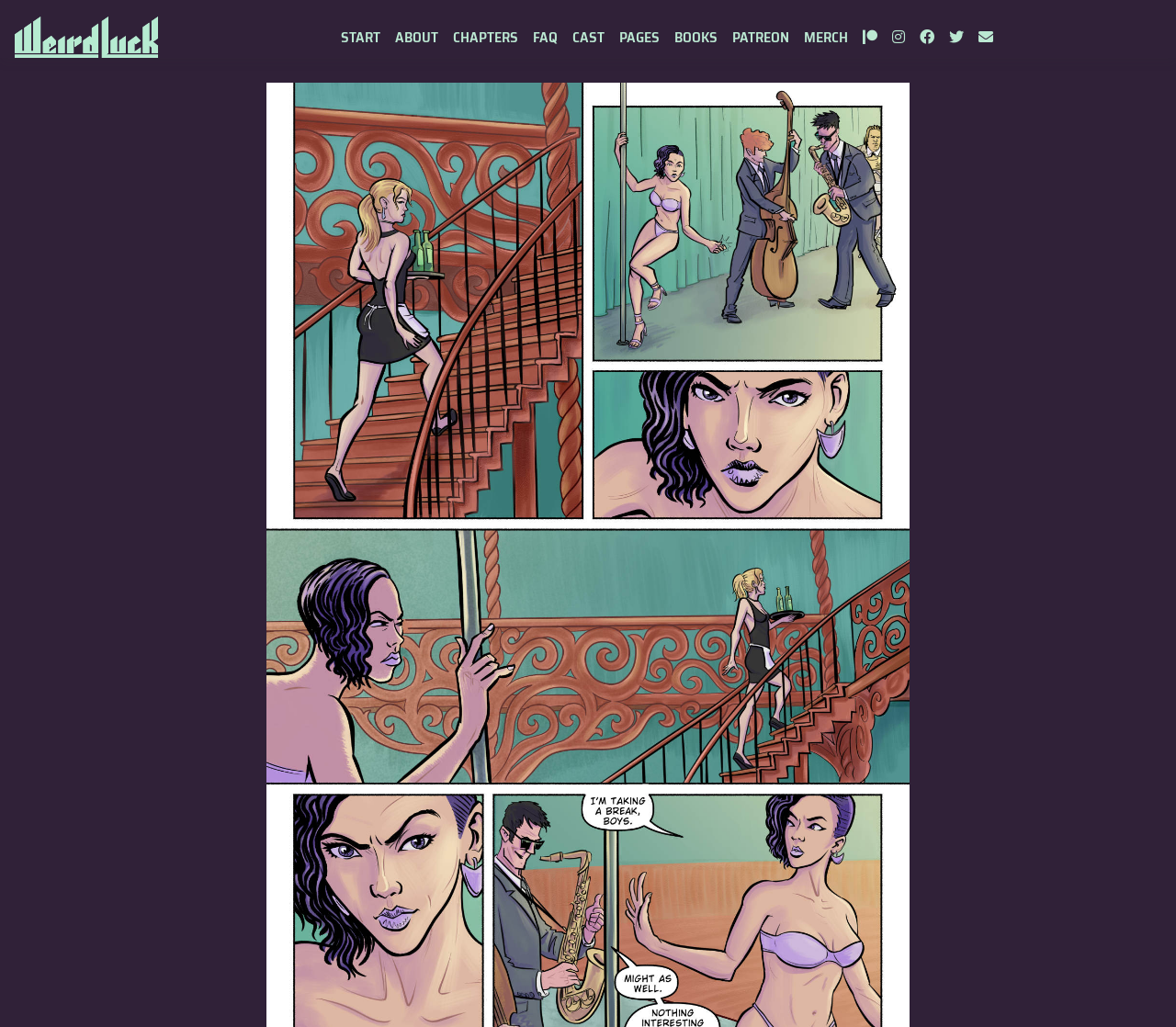Provide a one-word or brief phrase answer to the question:
How many social media links are there?

4